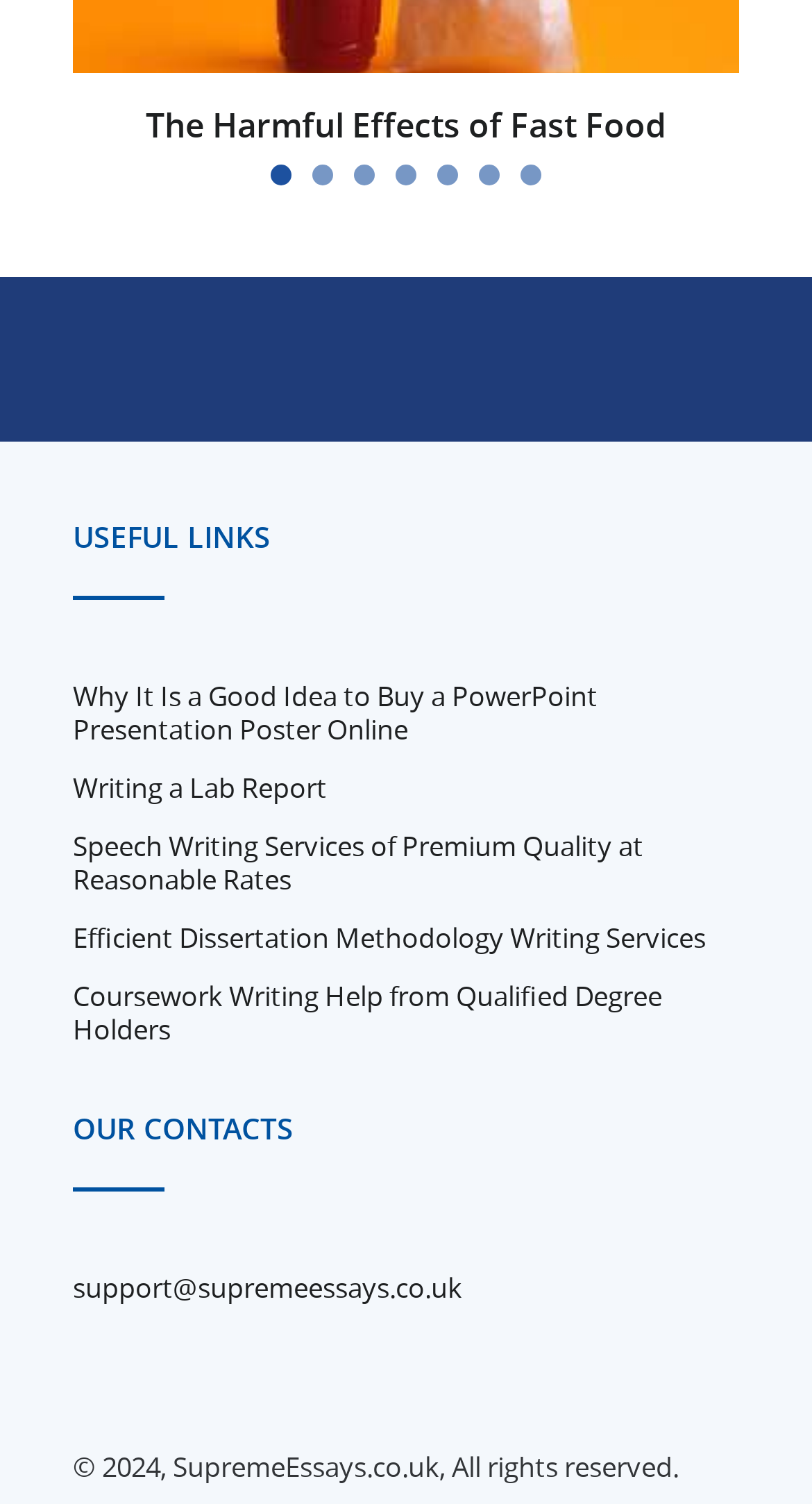Provide the bounding box coordinates of the HTML element described as: "Efficient Dissertation Methodology Writing Services". The bounding box coordinates should be four float numbers between 0 and 1, i.e., [left, top, right, bottom].

[0.09, 0.611, 0.869, 0.636]